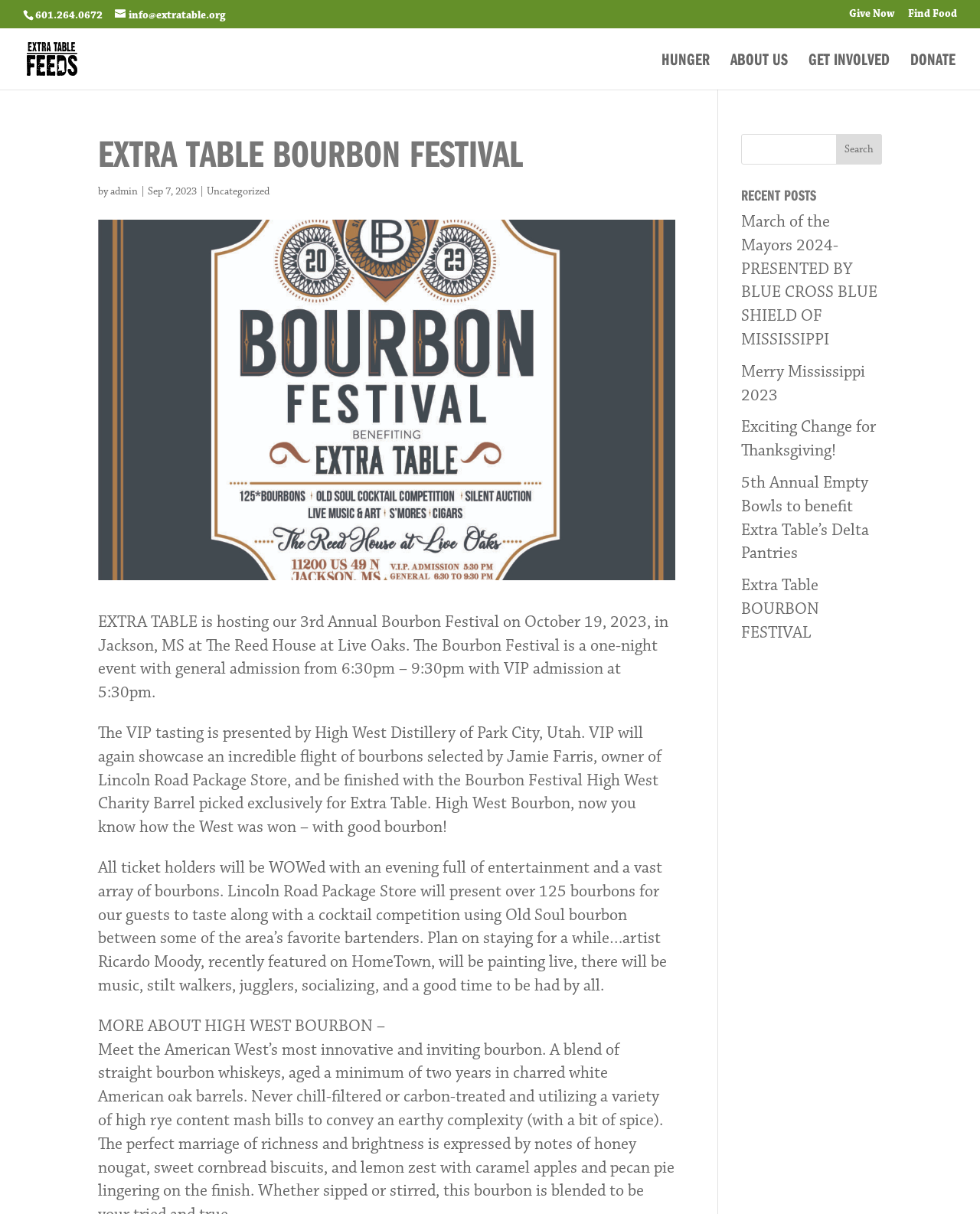Please give a concise answer to this question using a single word or phrase: 
What is the phone number of Extra Table?

601.264.0672